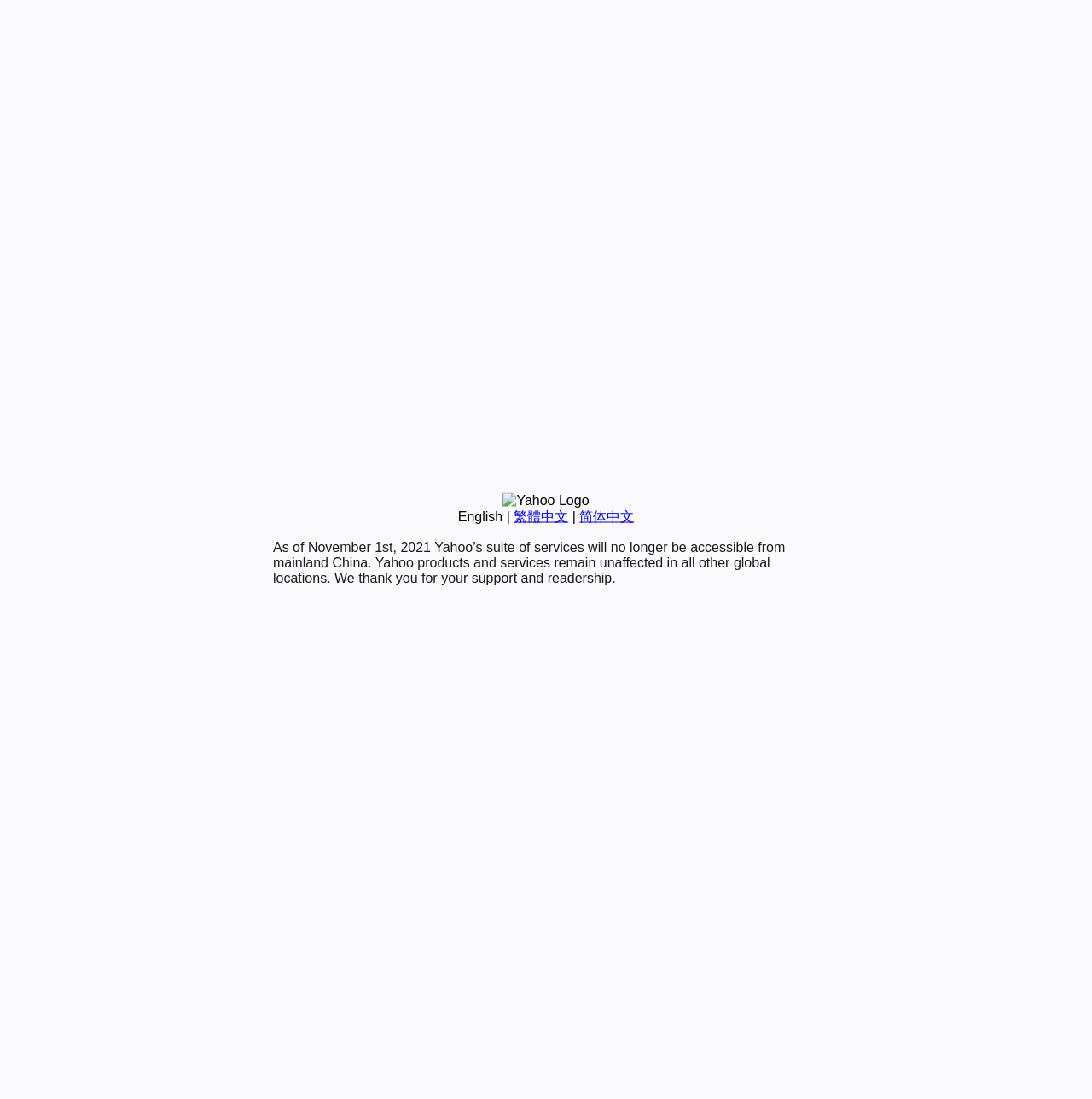Identify the bounding box coordinates for the UI element described as: "English". The coordinates should be provided as four floats between 0 and 1: [left, top, right, bottom].

[0.419, 0.463, 0.46, 0.476]